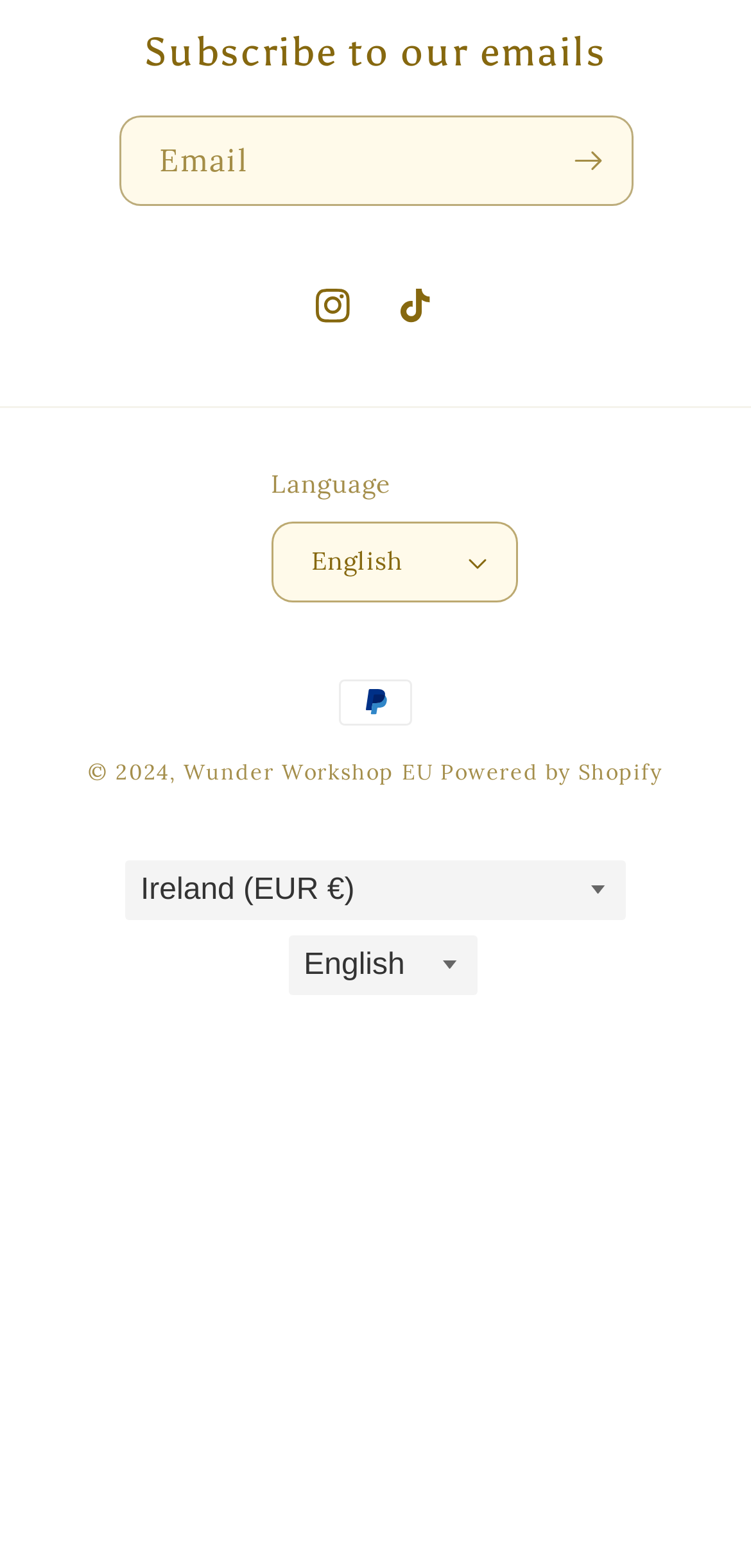Using the information in the image, could you please answer the following question in detail:
What payment method is accepted?

The image 'PayPal' is present on the webpage, indicating that PayPal is a accepted payment method.